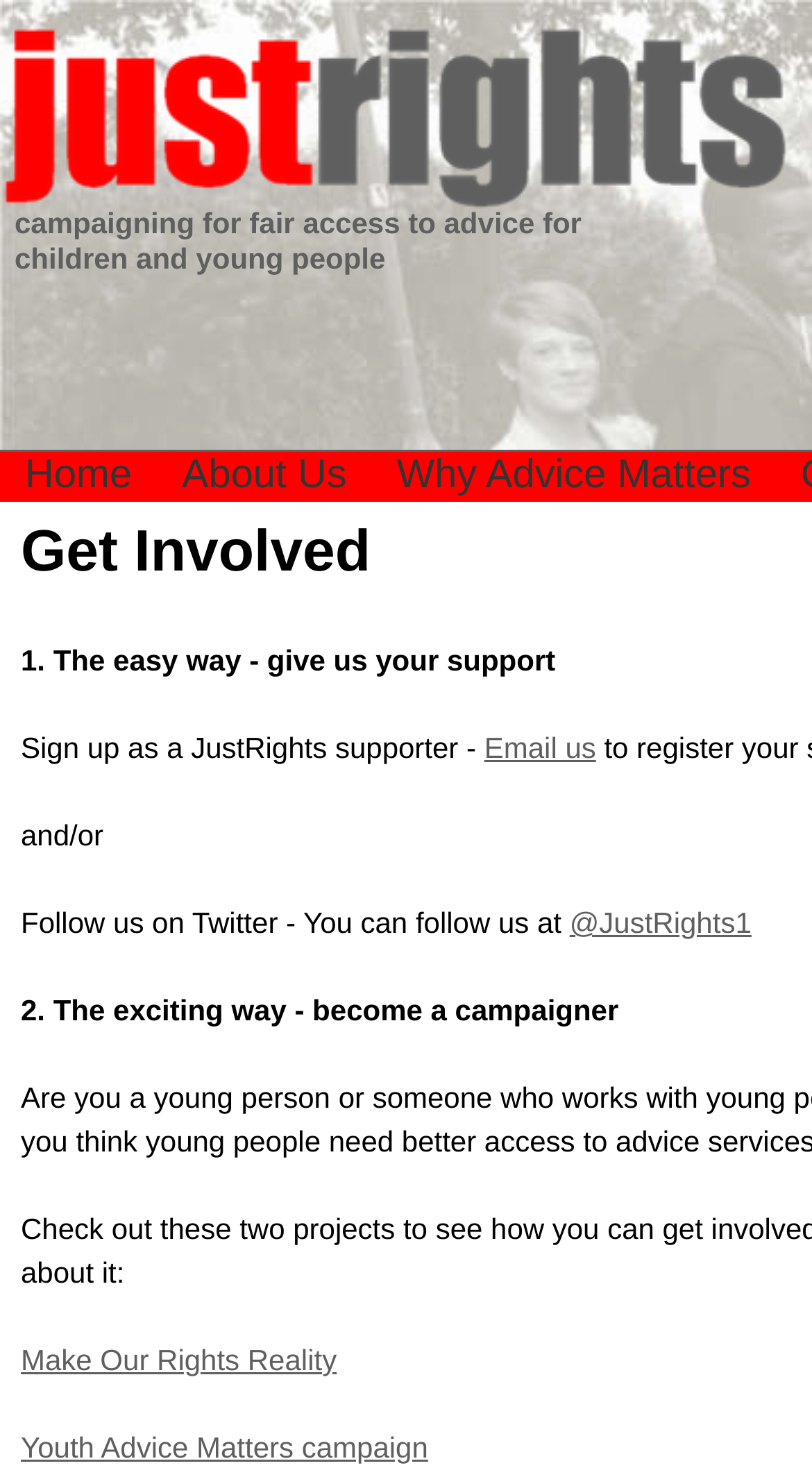Utilize the details in the image to give a detailed response to the question: How can I support Just Rights?

According to the webpage, users can support Just Rights by signing up as a supporter or following them on Twitter. This information is provided in the section 'The easy way - give us your support'.